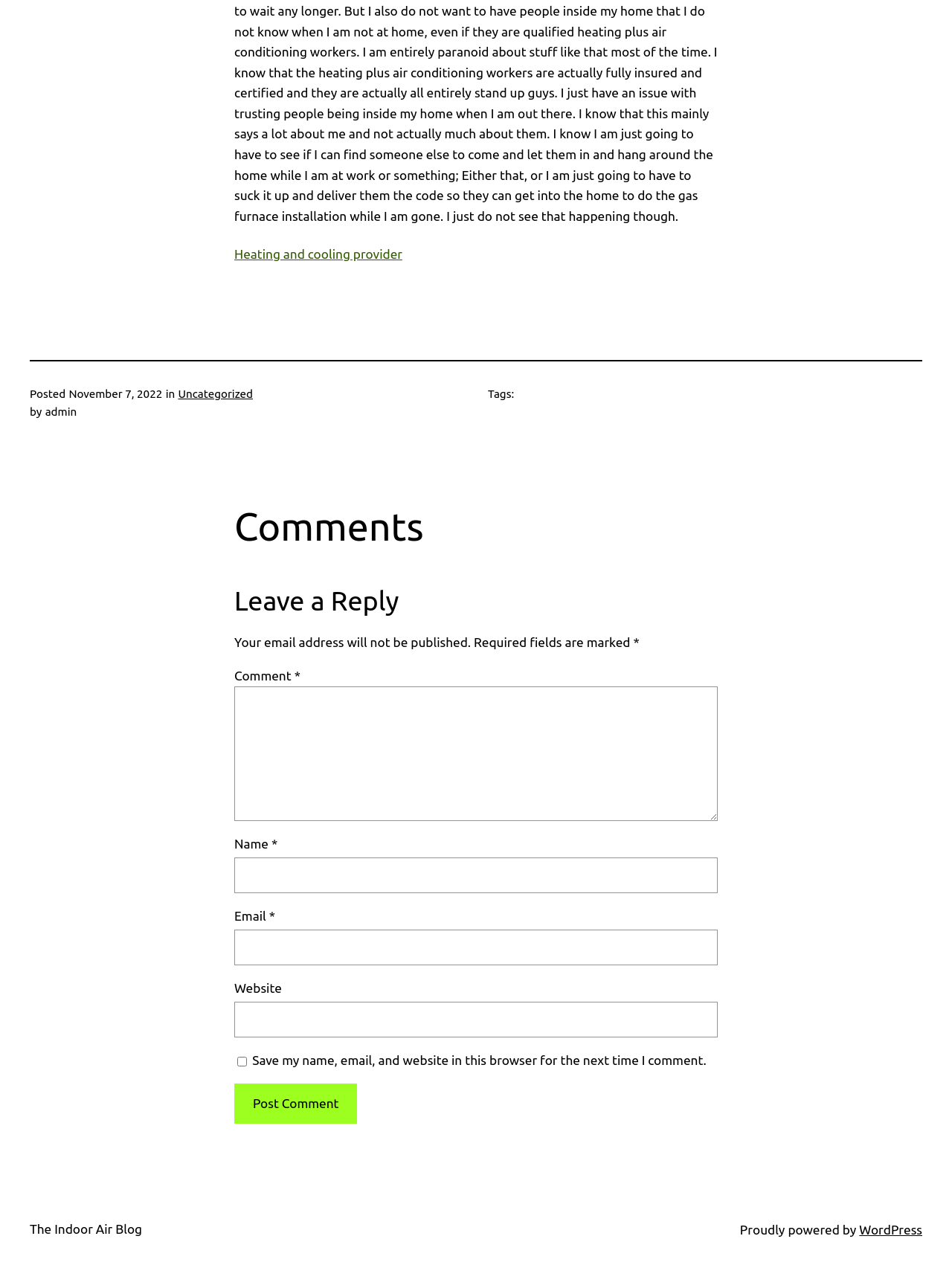Find the bounding box coordinates for the element described here: "parent_node: Comment * name="comment"".

[0.246, 0.542, 0.754, 0.649]